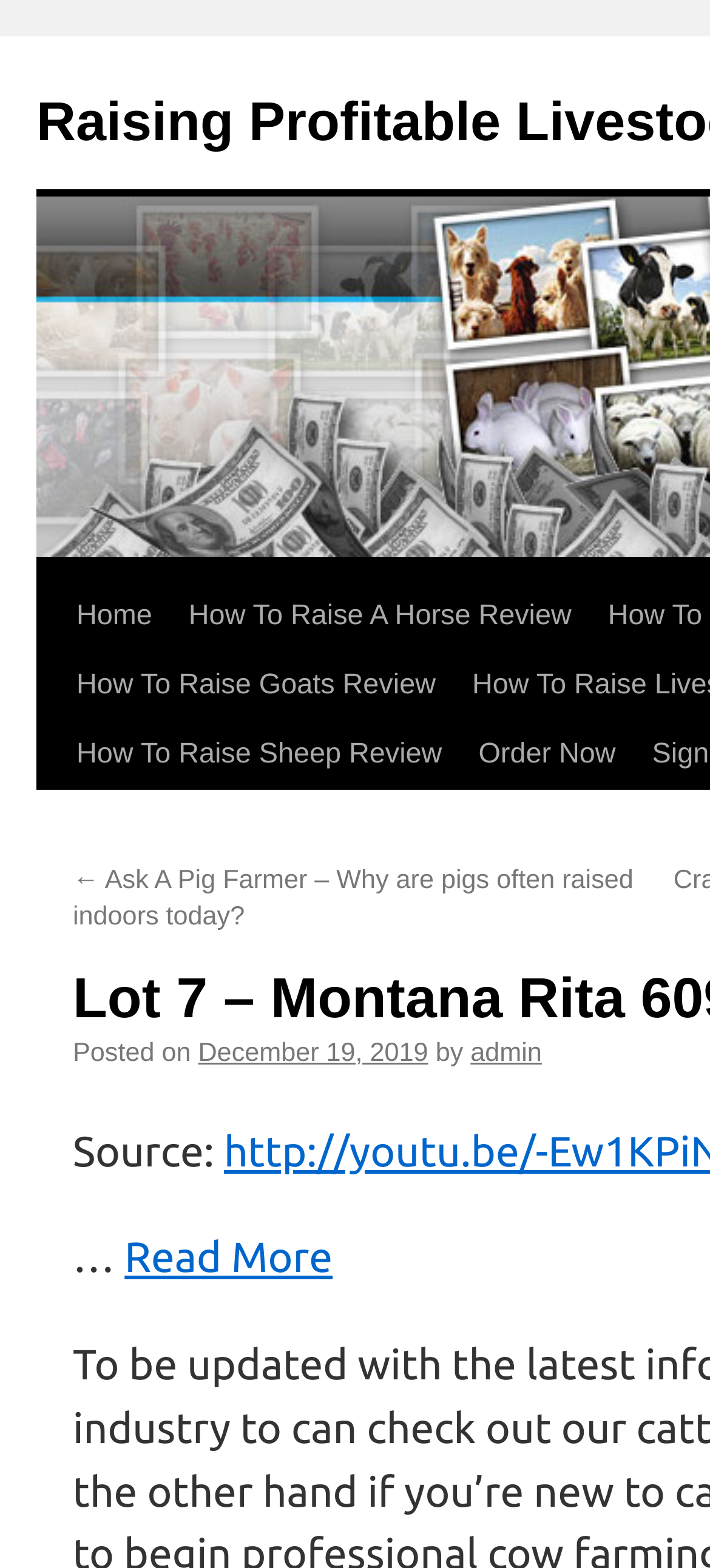Please identify the bounding box coordinates of the clickable region that I should interact with to perform the following instruction: "Click on the 'Order Now' button". The coordinates should be expressed as four float numbers between 0 and 1, i.e., [left, top, right, bottom].

[0.648, 0.46, 0.893, 0.504]